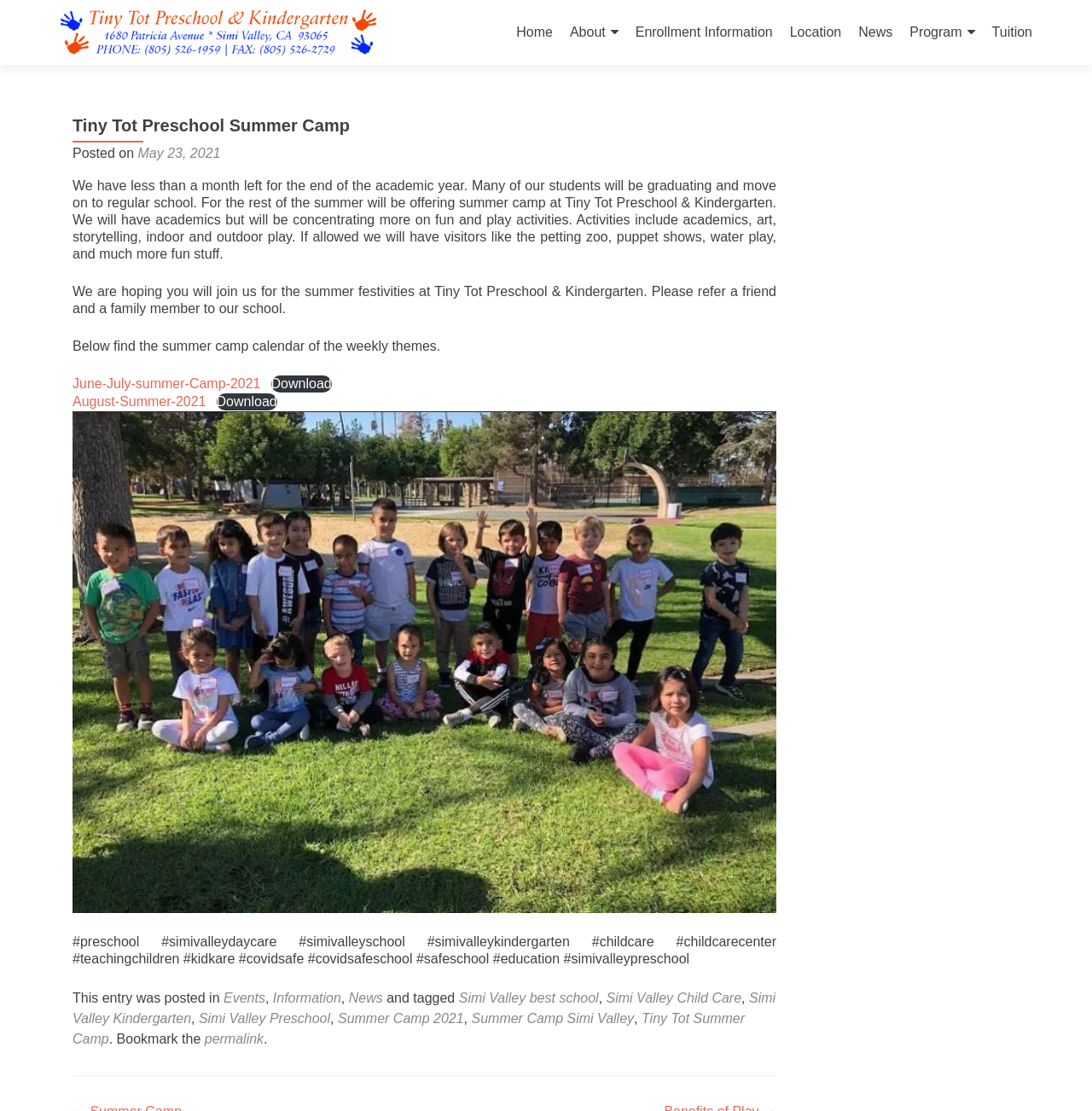Find the bounding box coordinates for the HTML element described in this sentence: "Summer Camp 2021". Provide the coordinates as four float numbers between 0 and 1, in the format [left, top, right, bottom].

[0.309, 0.91, 0.425, 0.923]